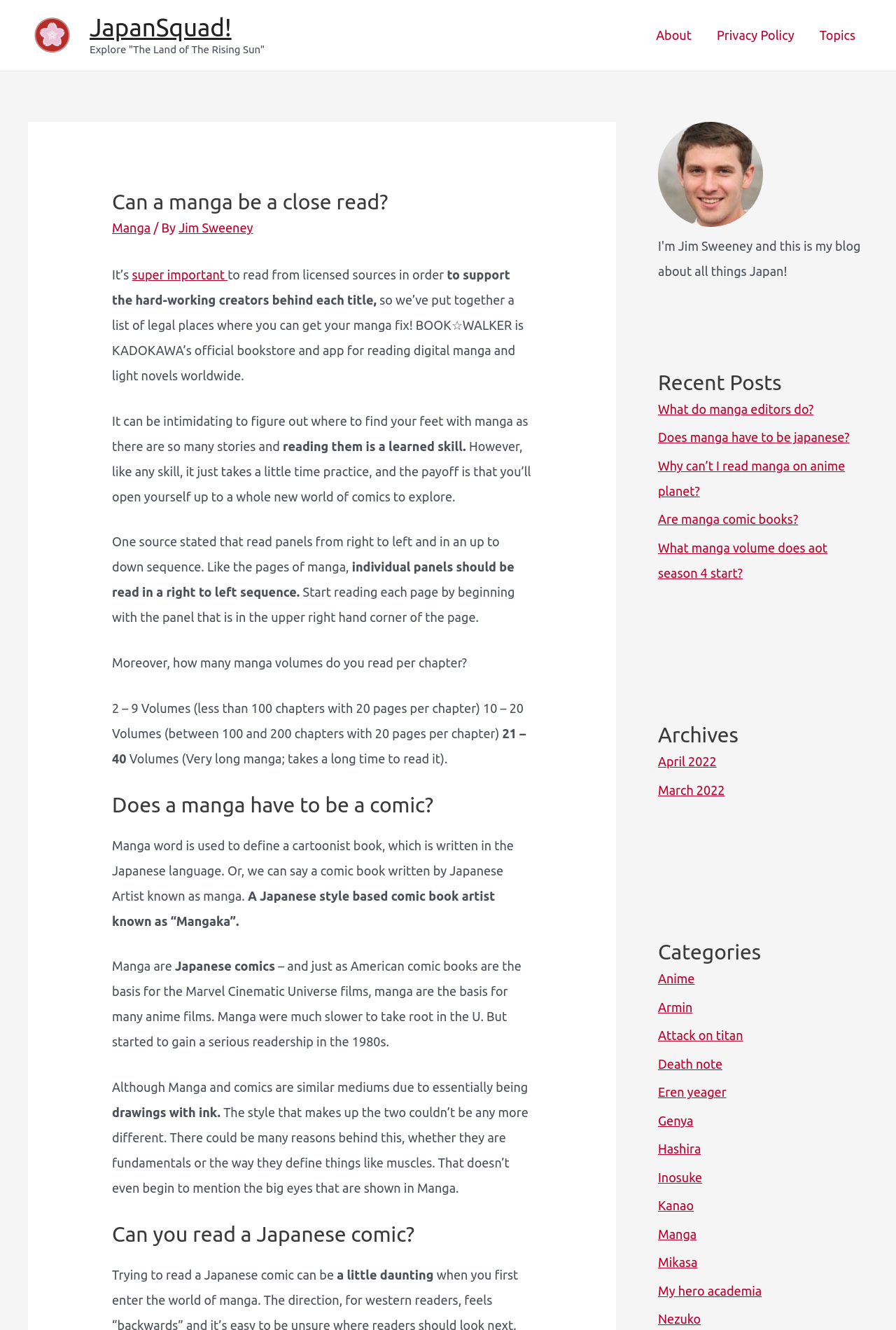Given the webpage screenshot and the description, determine the bounding box coordinates (top-left x, top-left y, bottom-right x, bottom-right y) that define the location of the UI element matching this description: What do manga editors do?

[0.734, 0.302, 0.908, 0.313]